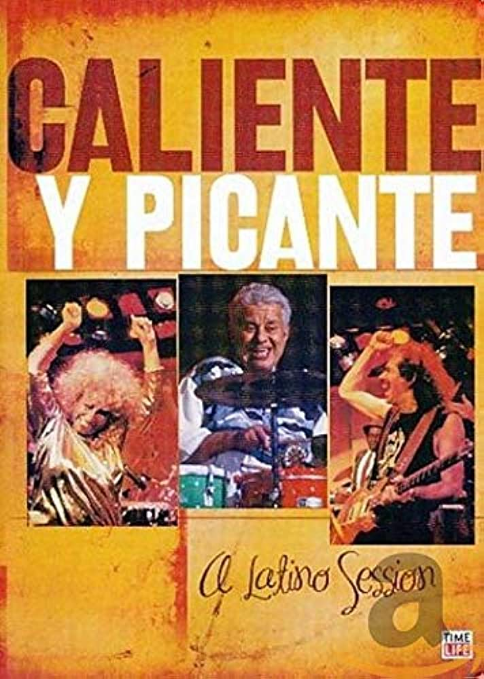Review the image closely and give a comprehensive answer to the question: What type of rhythms are being played?

The central image highlights a seasoned percussionist, deeply focused as they play their instrument, encapsulating the essence of Latin rhythms, indicating that the music being played is of Latin origin.